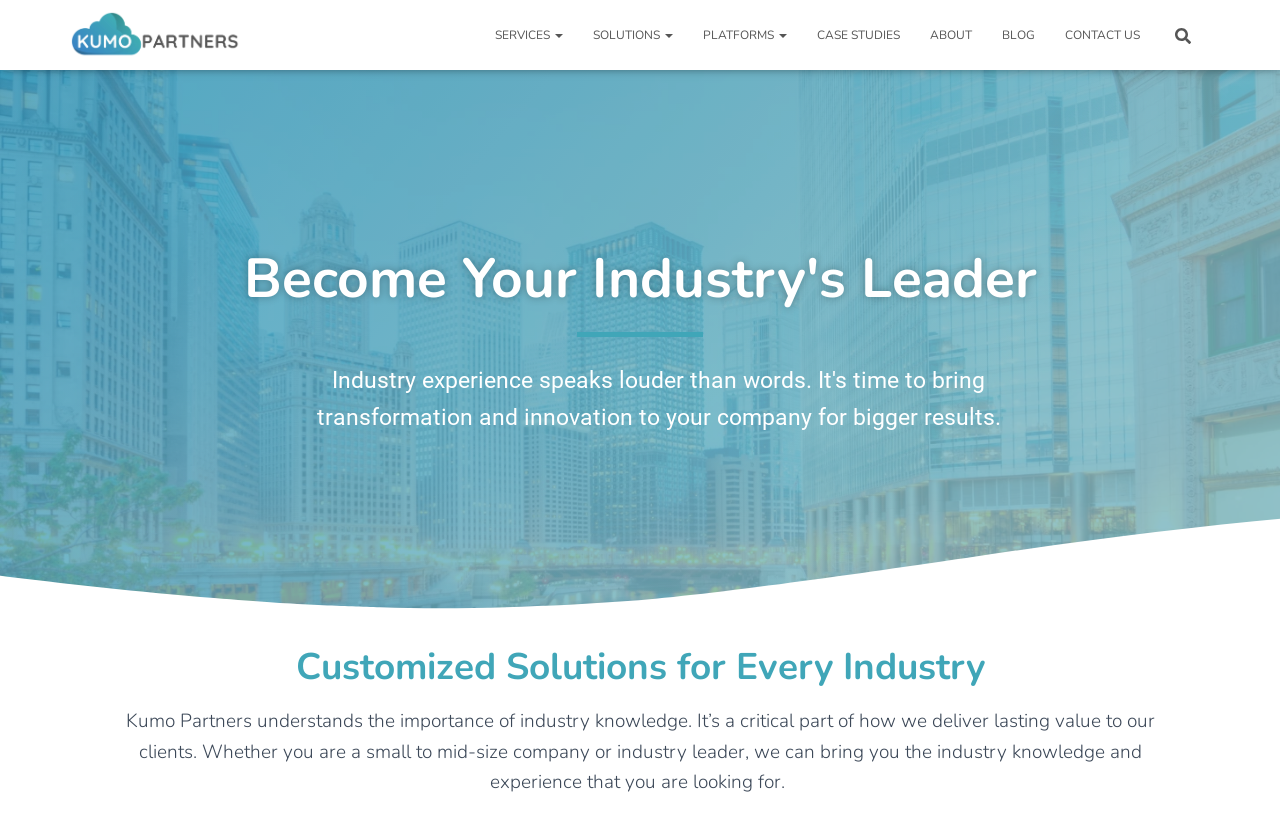What does Kumo Partners deliver to clients?
Please answer using one word or phrase, based on the screenshot.

Lasting value